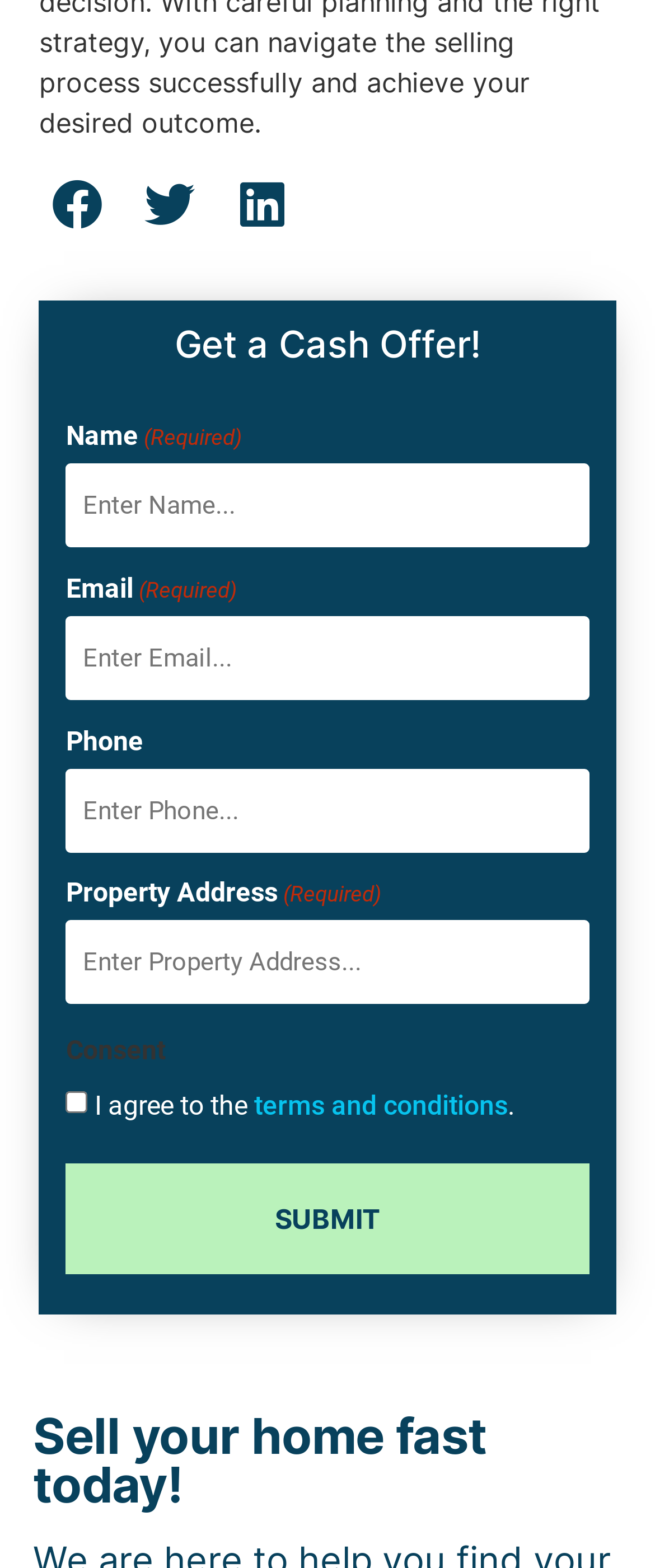How many social media sharing buttons are there?
Answer with a single word or short phrase according to what you see in the image.

3